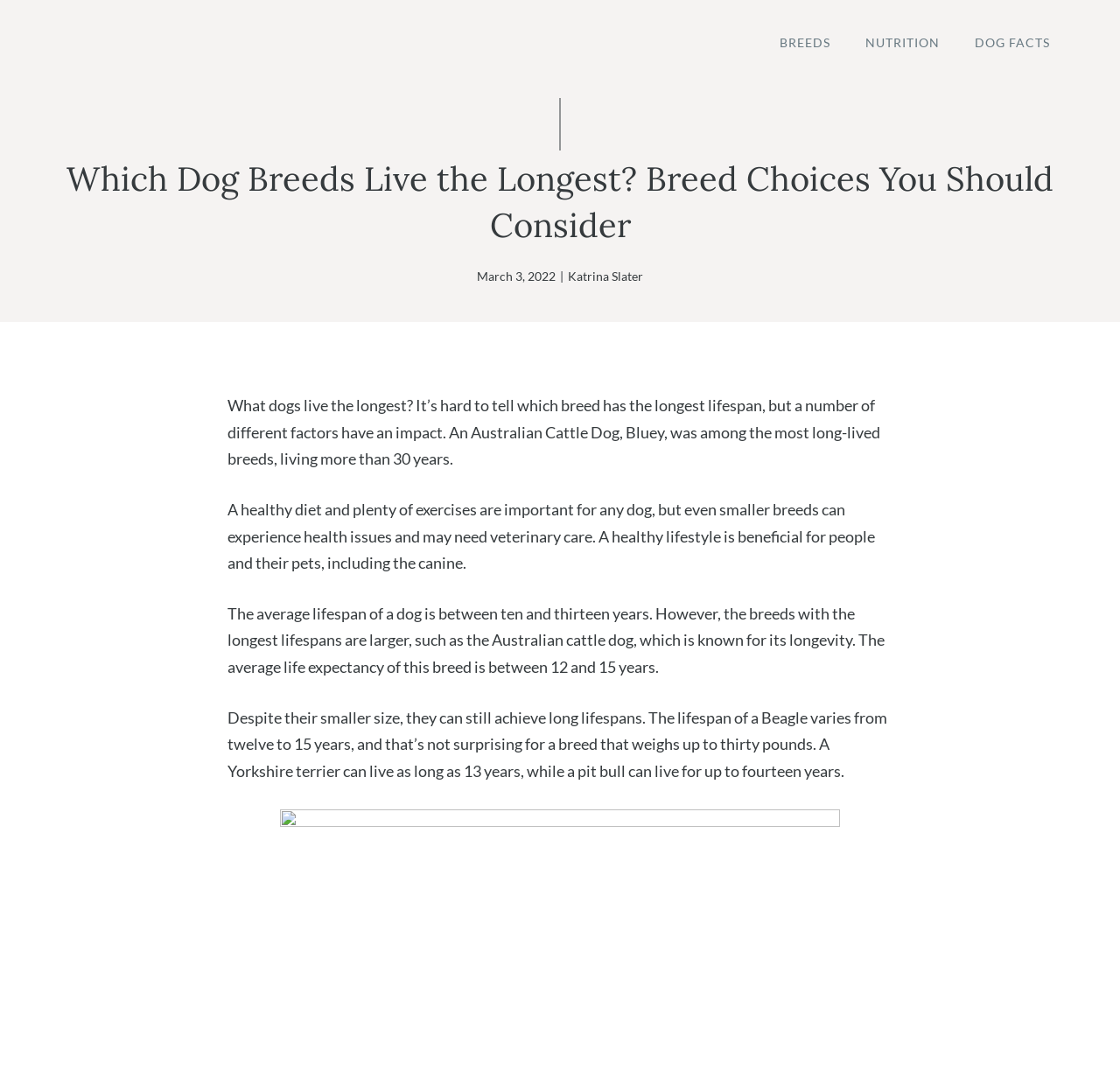How long did Bluey the Australian Cattle Dog live?
Please utilize the information in the image to give a detailed response to the question.

According to the webpage, Bluey, an Australian Cattle Dog, lived more than 30 years, as mentioned in the first paragraph of the article.